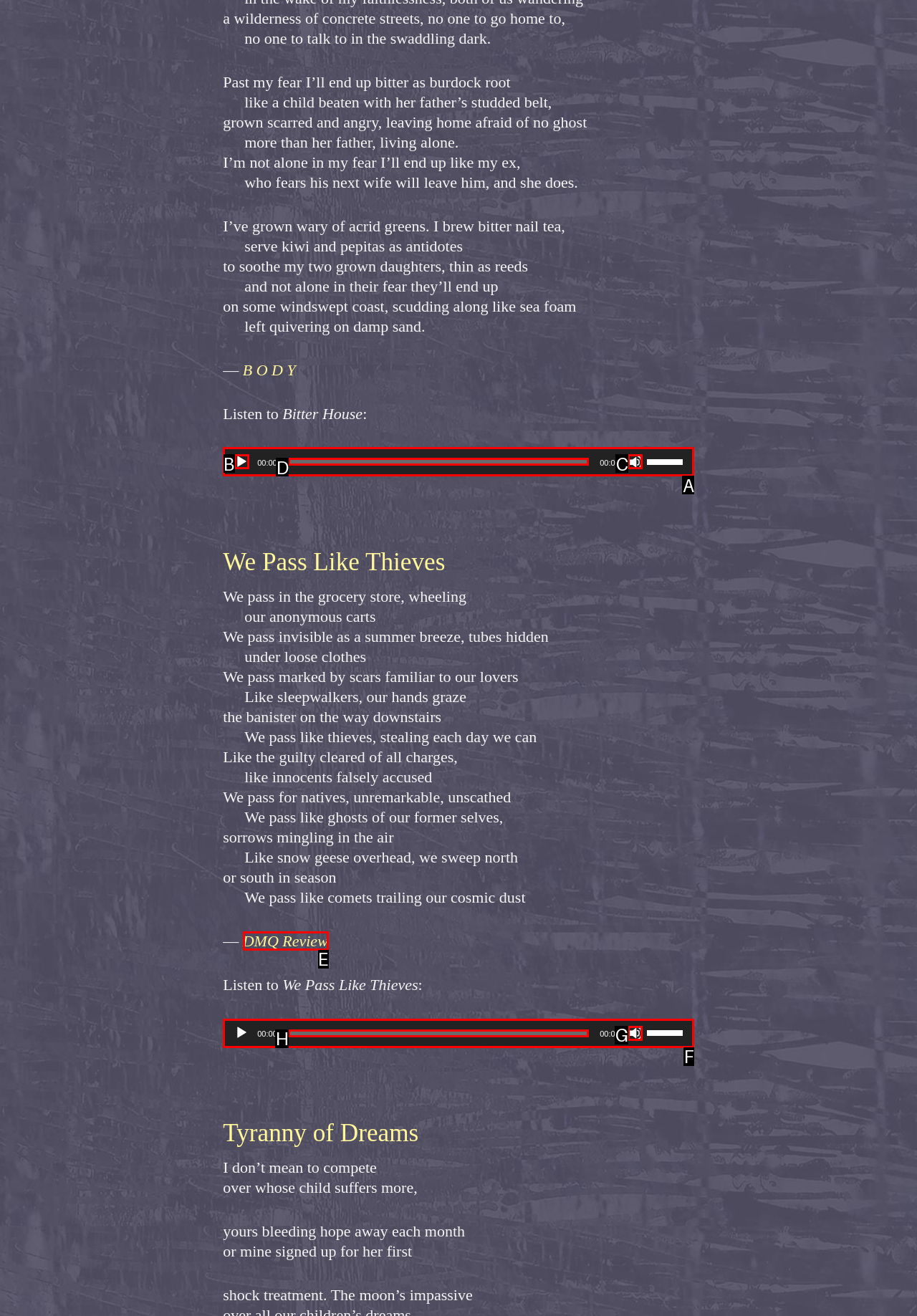Select the HTML element that should be clicked to accomplish the task: Click the 'DMQ Review' link Reply with the corresponding letter of the option.

E